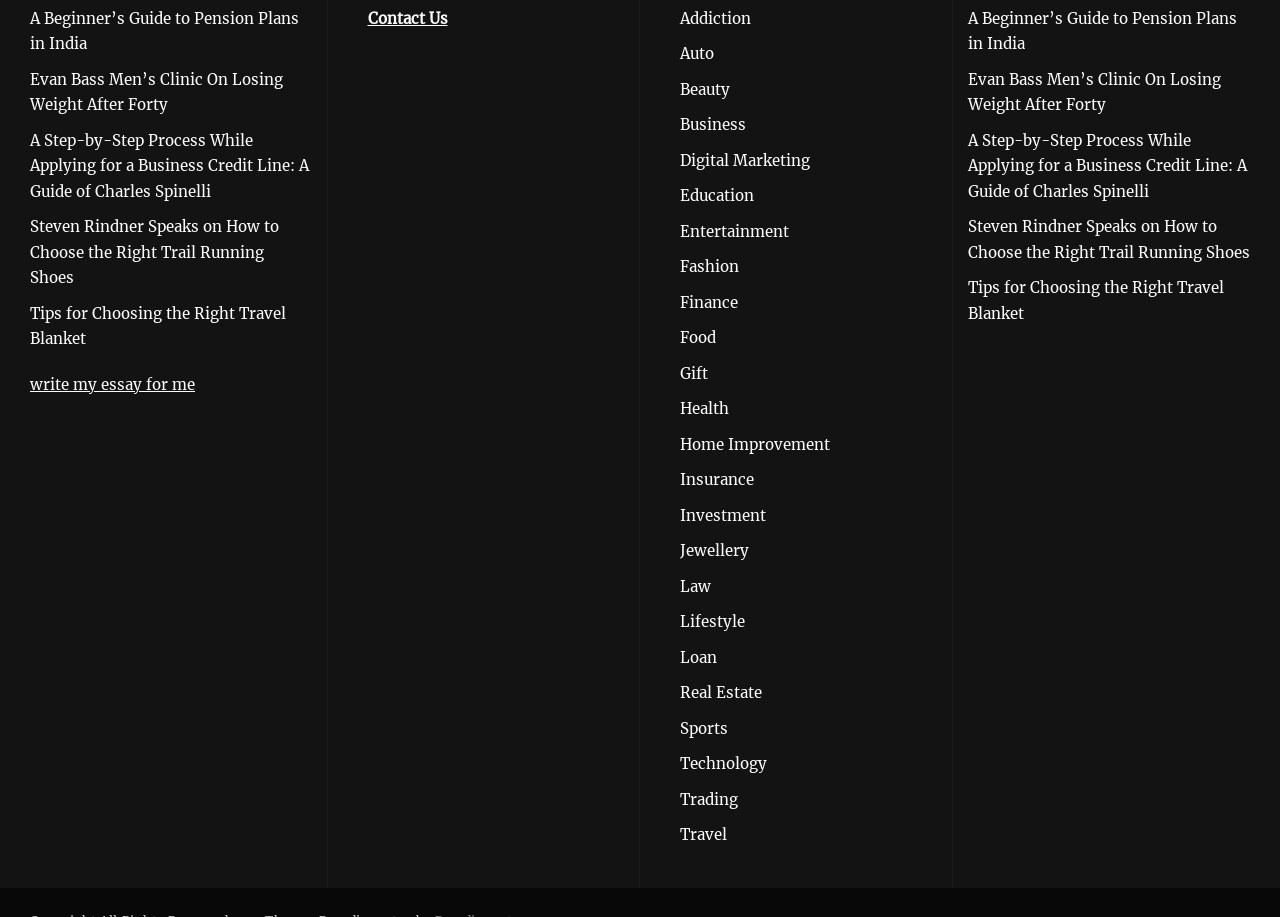Please determine the bounding box coordinates, formatted as (top-left x, top-left y, bottom-right x, bottom-right y), with all values as floating point numbers between 0 and 1. Identify the bounding box of the region described as: Contact Us

[0.287, 0.01, 0.35, 0.03]